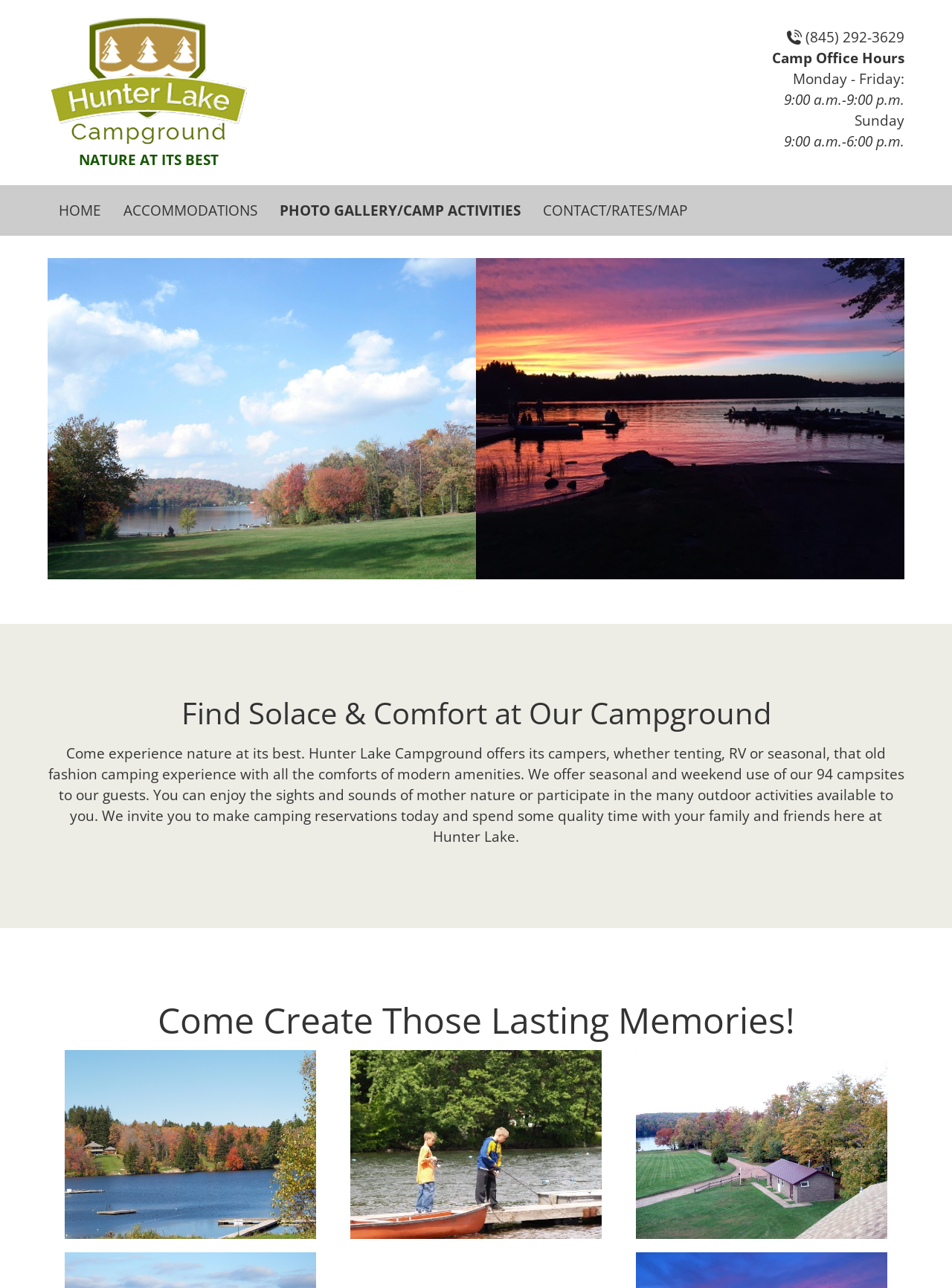Based on the image, please respond to the question with as much detail as possible:
What is the phone number to contact the campground?

I found this information in the table that displays the phone number and office hours, which shows the phone number as (845) 292-3629.